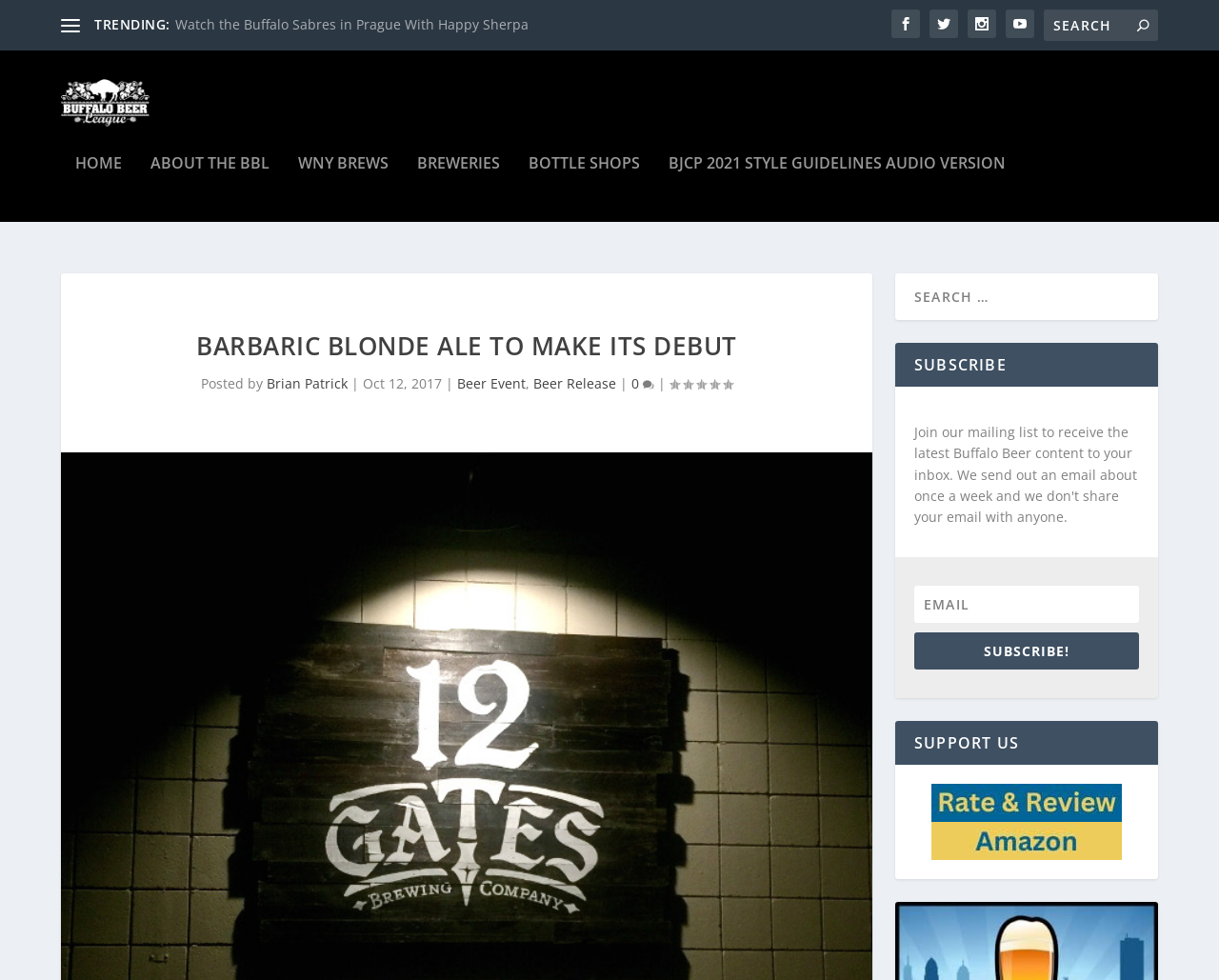Determine the main headline from the webpage and extract its text.

BARBARIC BLONDE ALE TO MAKE ITS DEBUT